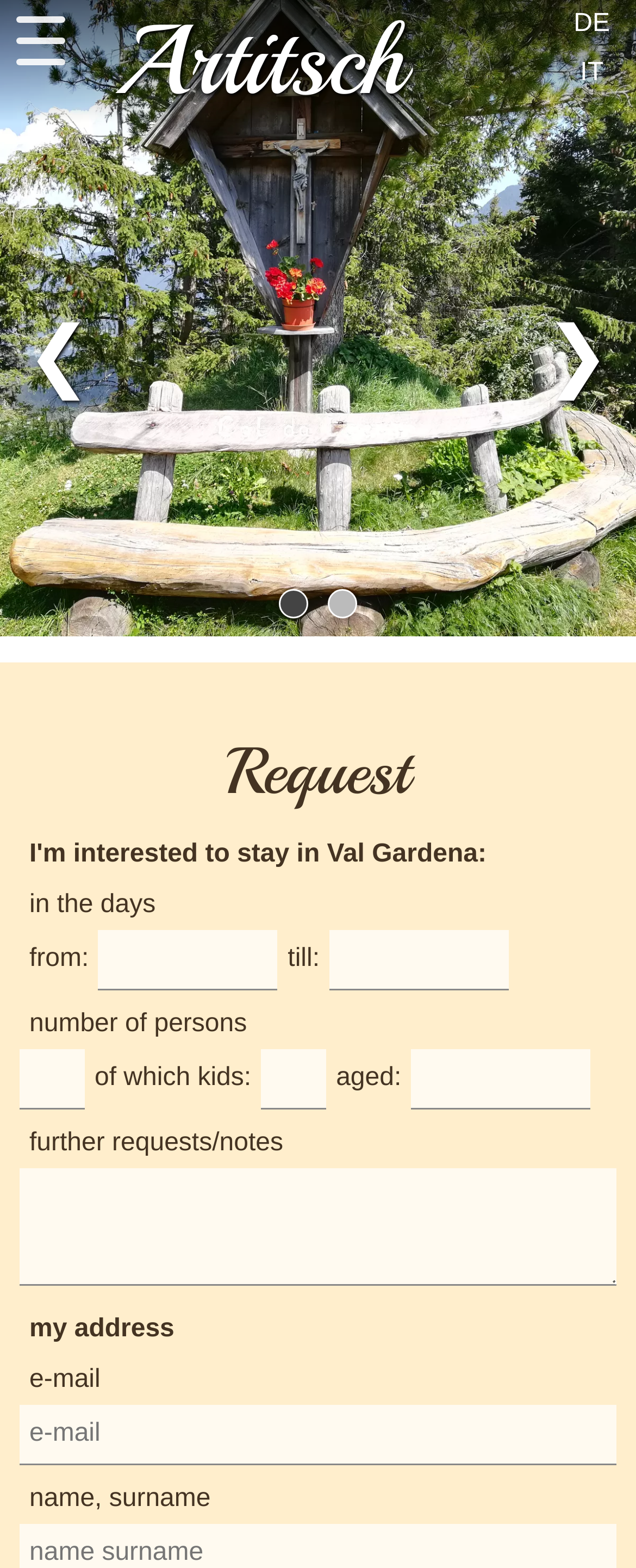Please provide a comprehensive answer to the question based on the screenshot: What is the purpose of the checkbox?

The checkbox element has a description 'Menu-Icon', which suggests that it is used to toggle the menu on or off.